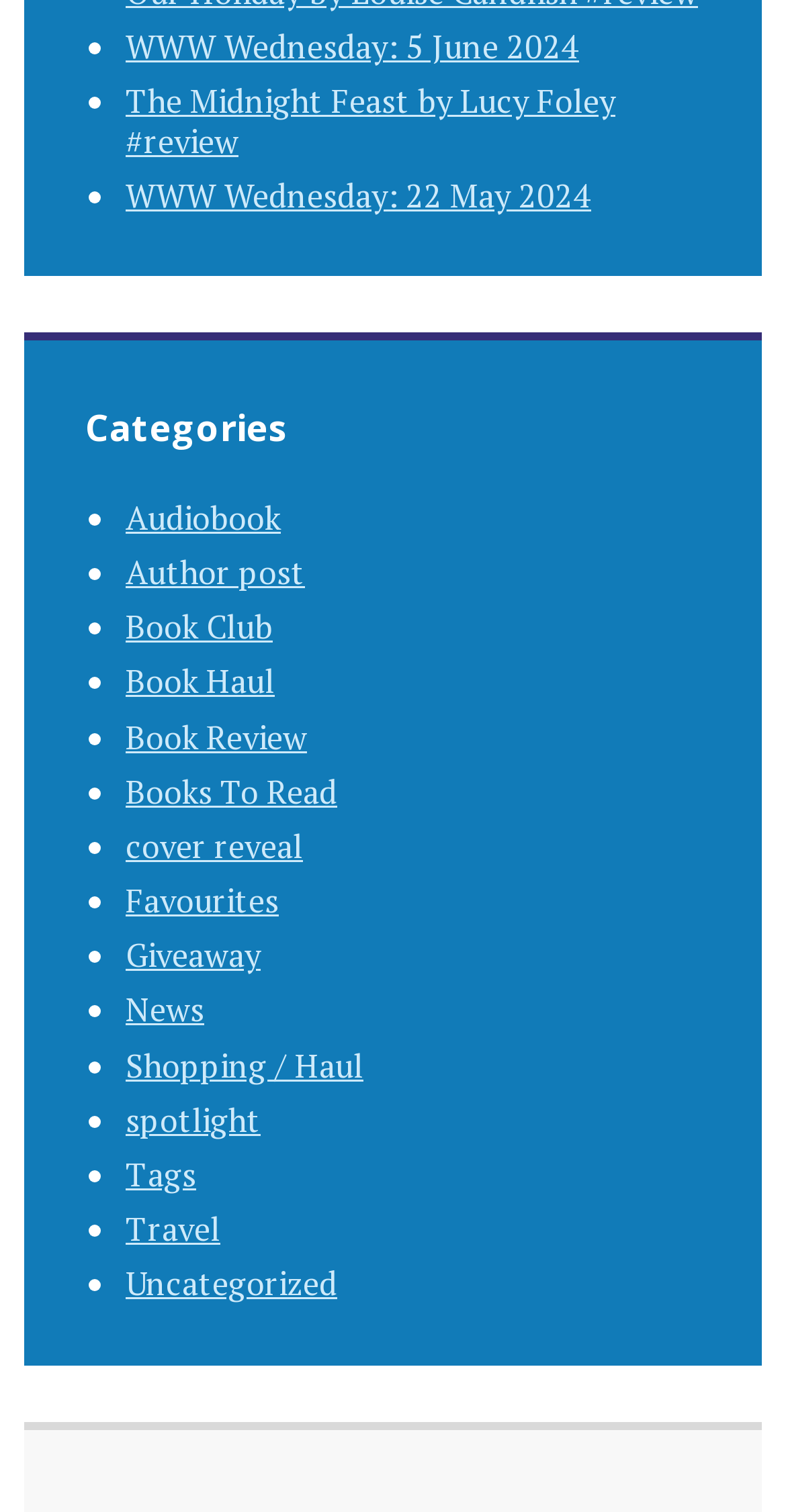Use a single word or phrase to answer this question: 
What is the first category listed under 'Categories'?

Audiobook